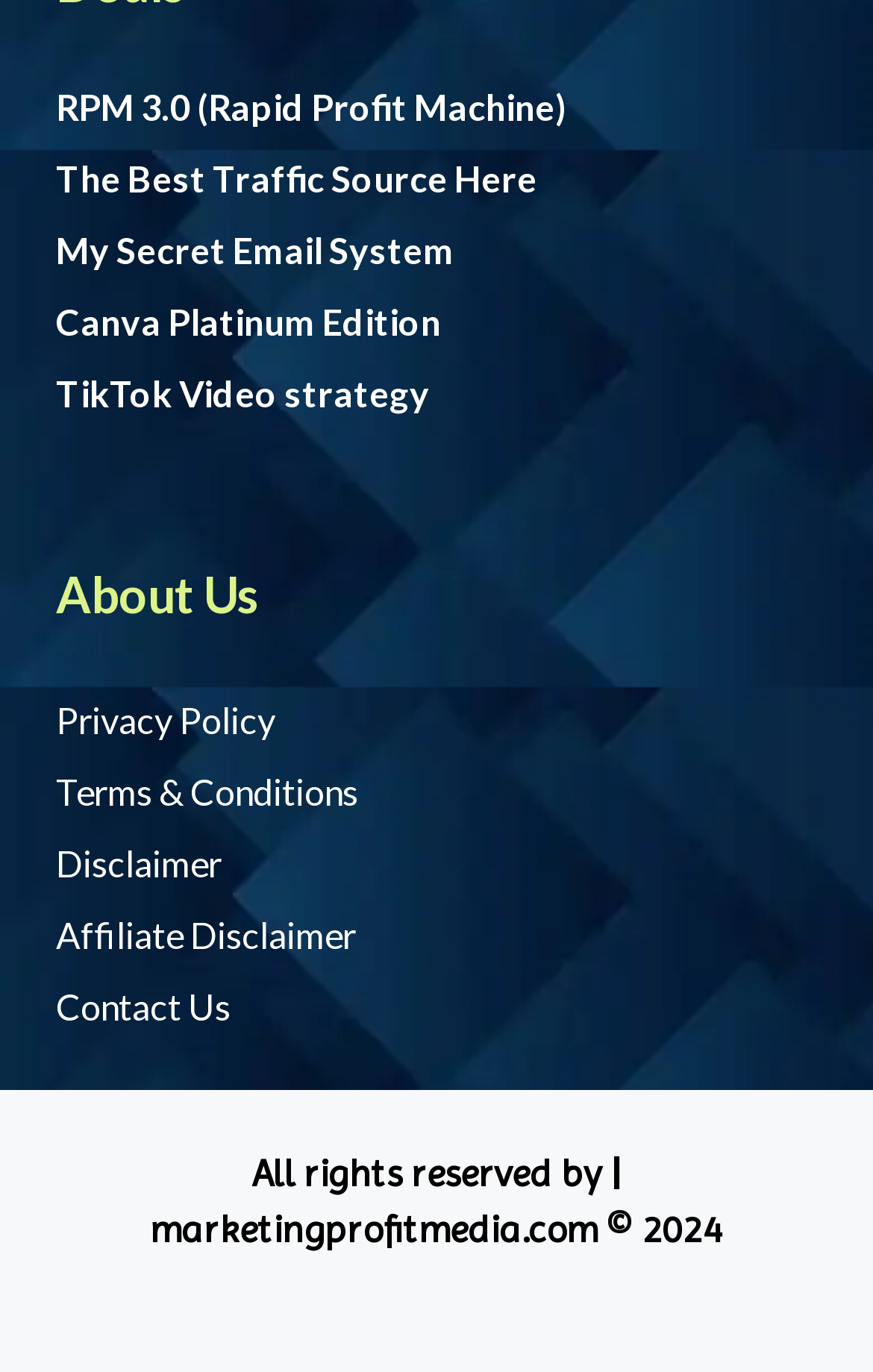Find the bounding box coordinates for the area you need to click to carry out the instruction: "View Privacy Policy". The coordinates should be four float numbers between 0 and 1, indicated as [left, top, right, bottom].

[0.064, 0.508, 0.315, 0.539]